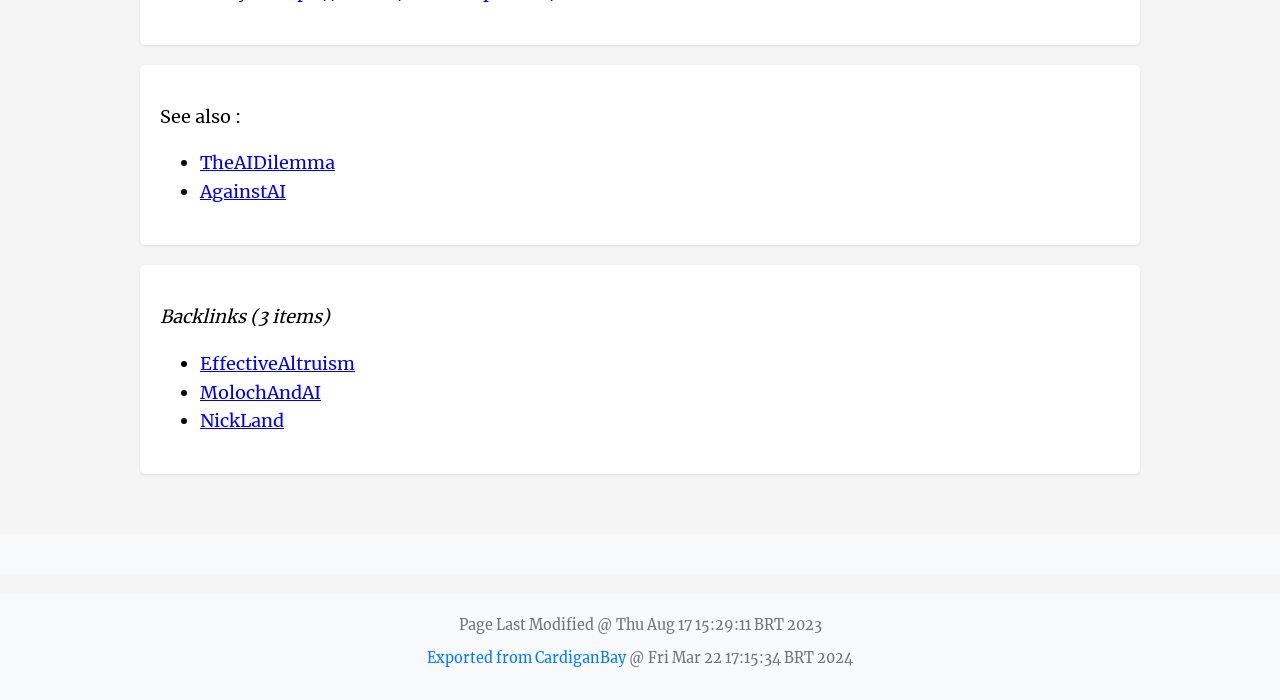Using the description: "TheAIDilemma", identify the bounding box of the corresponding UI element in the screenshot.

[0.156, 0.216, 0.262, 0.249]